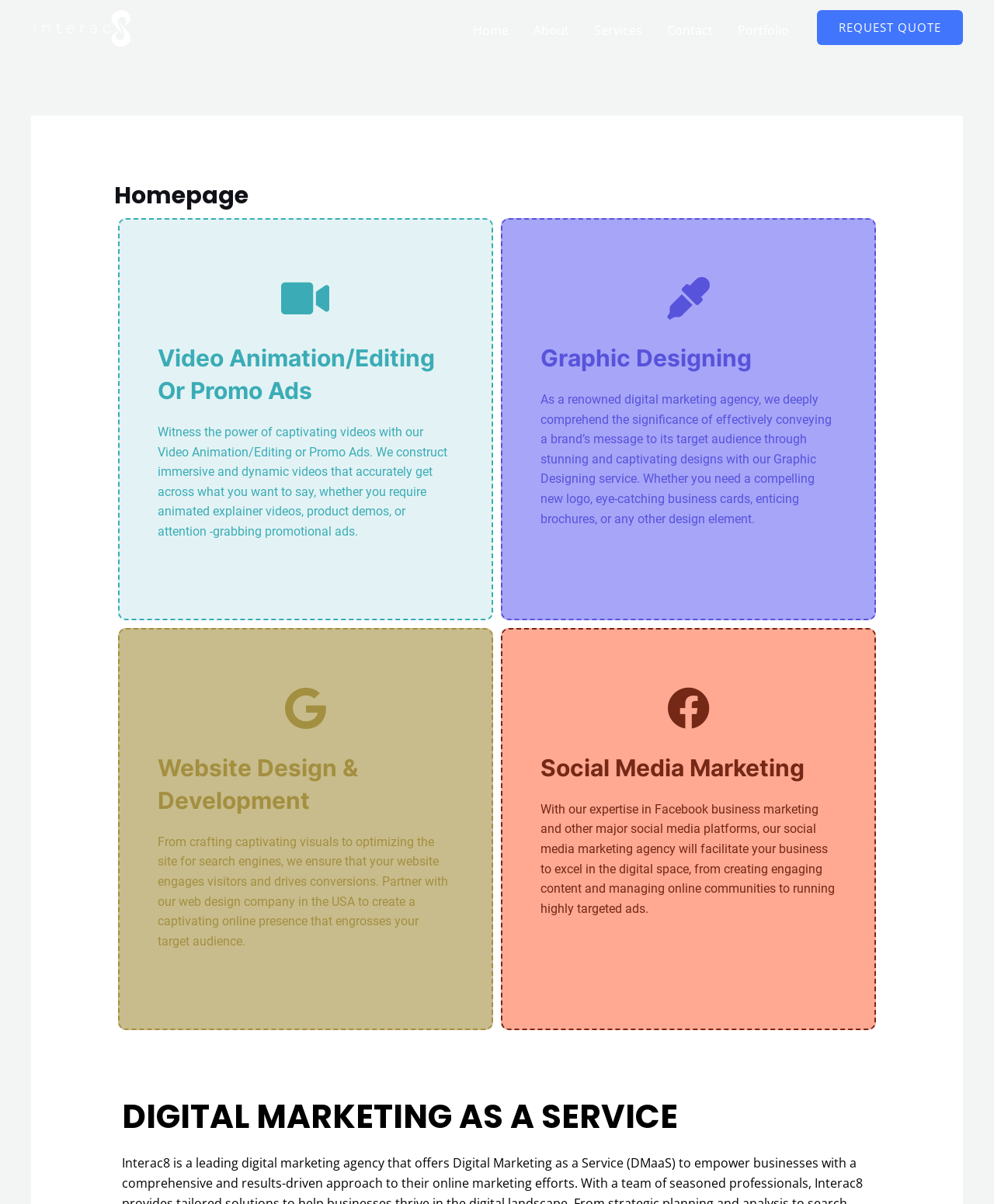Please determine the bounding box coordinates for the element with the description: "alt="Digital Agency"".

[0.031, 0.014, 0.133, 0.029]